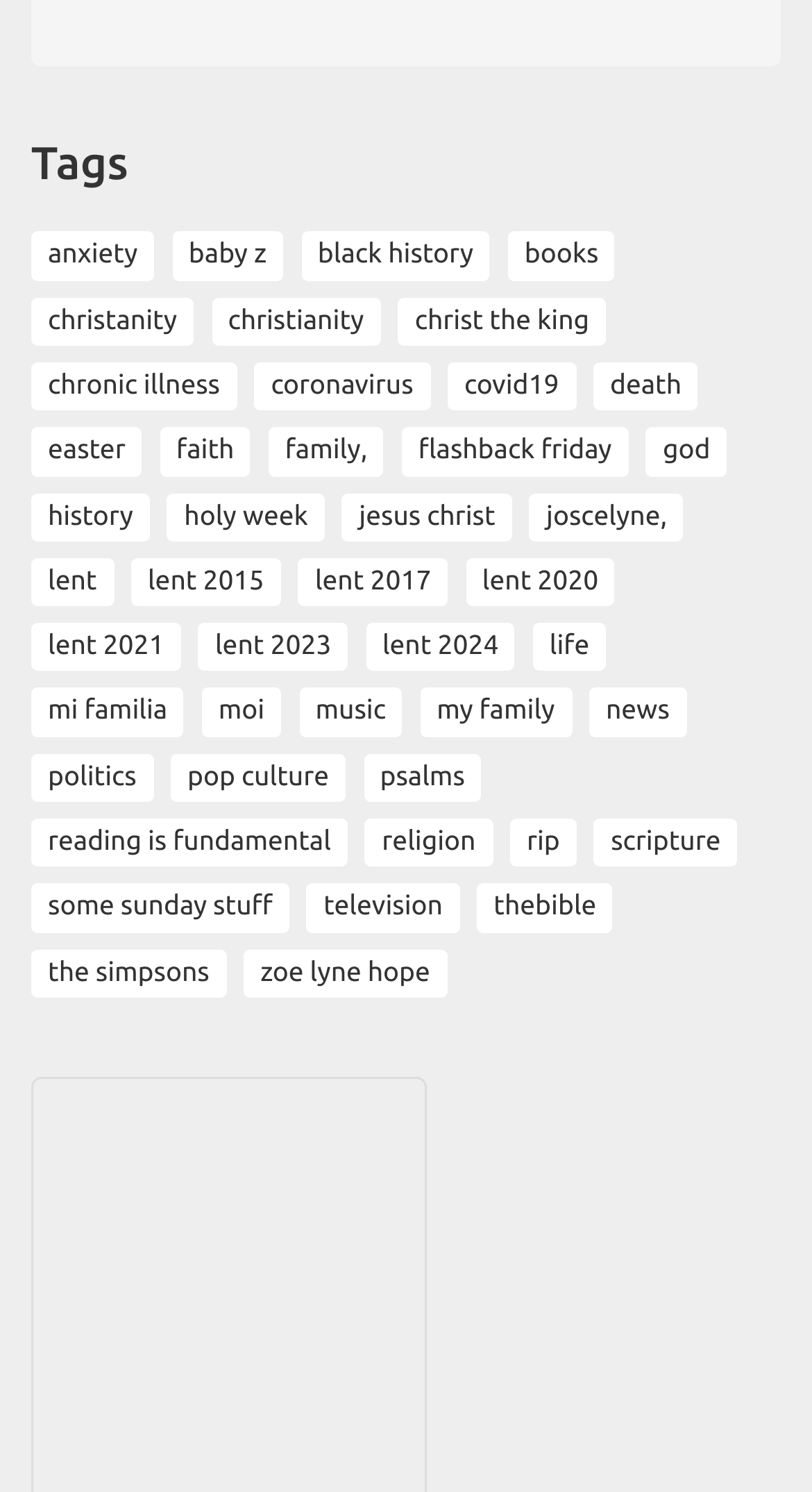How many tags have more than 40 items?
Examine the image closely and answer the question with as much detail as possible.

I went through the list of tags and counted the number of tags that have more than 40 items, and found 5 tags that meet this criteria.